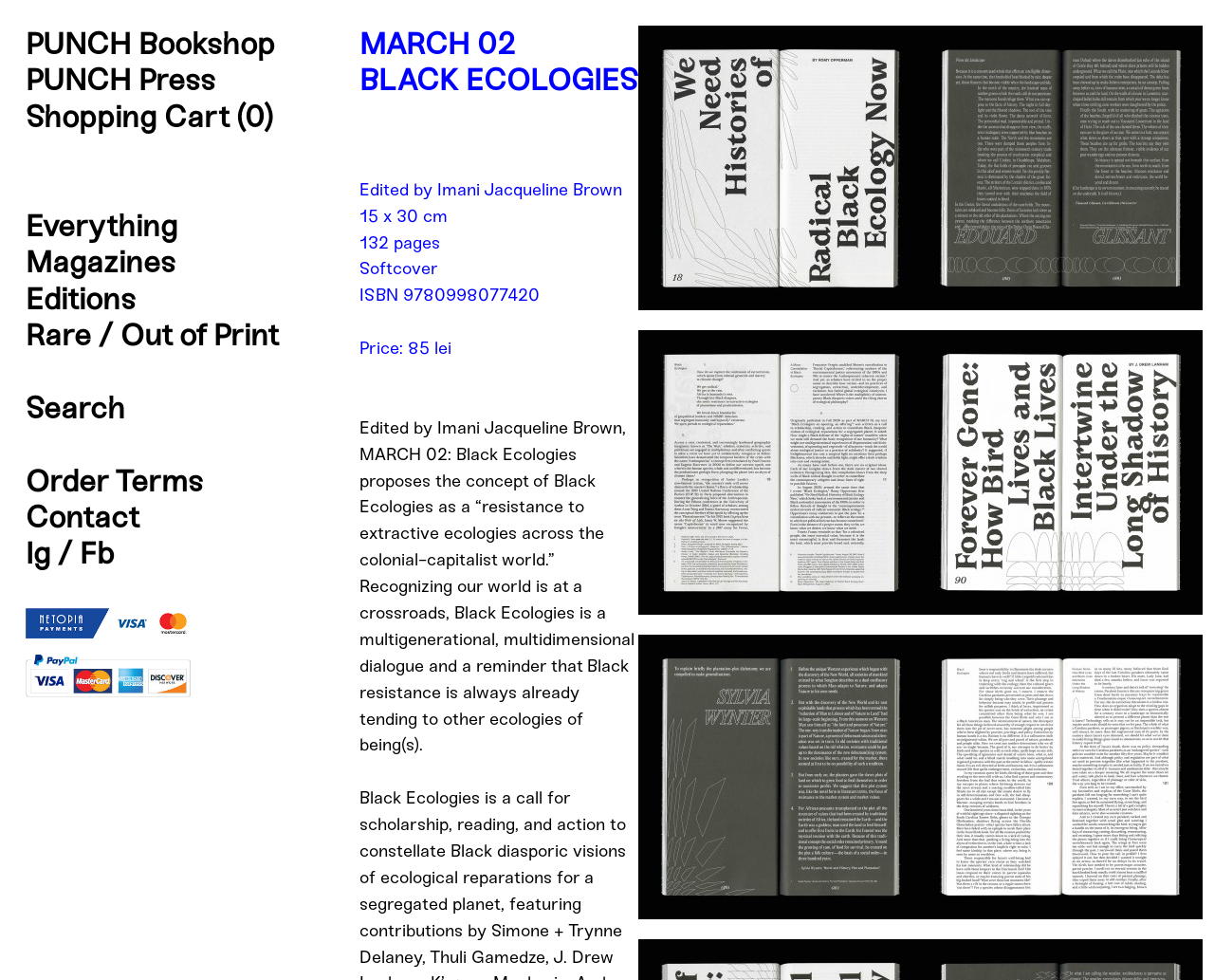Locate the bounding box coordinates of the element that needs to be clicked to carry out the instruction: "Click on Task sync rules for Outlook (Teamwork)". The coordinates should be given as four float numbers ranging from 0 to 1, i.e., [left, top, right, bottom].

None